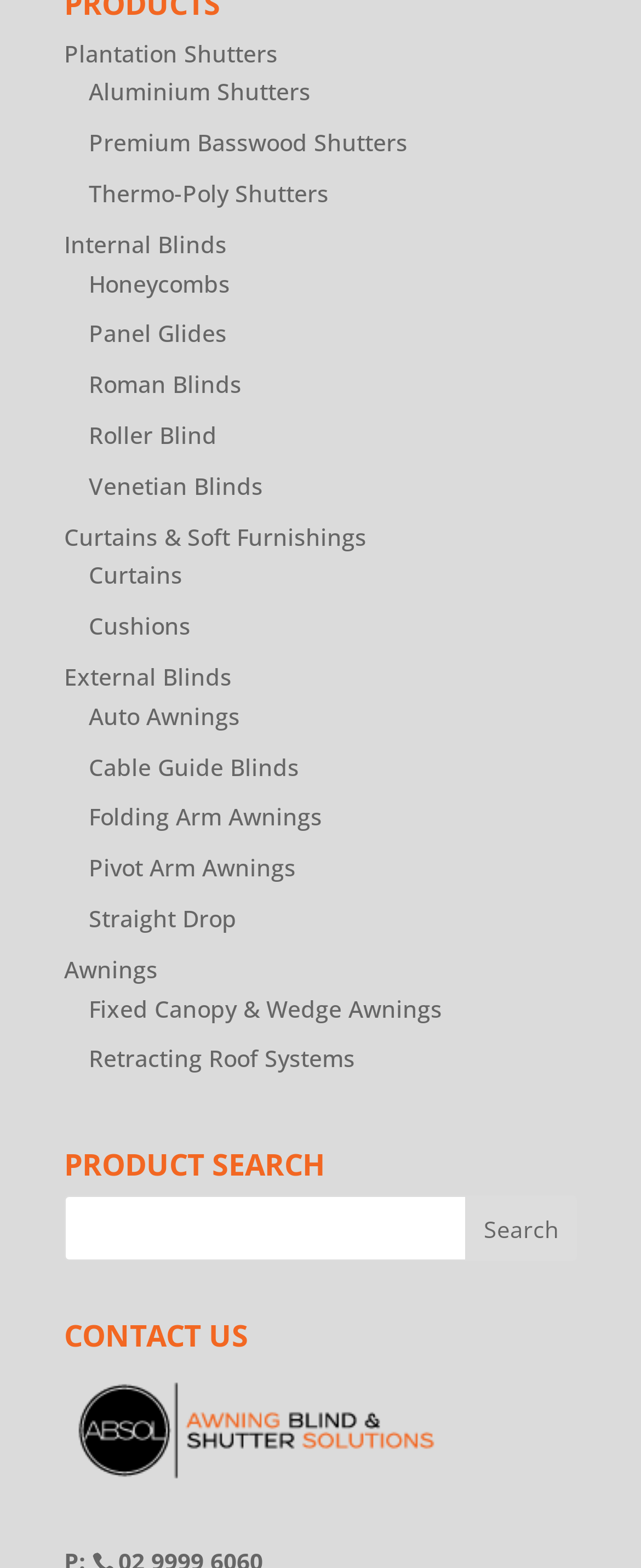Give a one-word or short-phrase answer to the following question: 
What type of awning is 'Folding Arm Awnings'?

External Blind